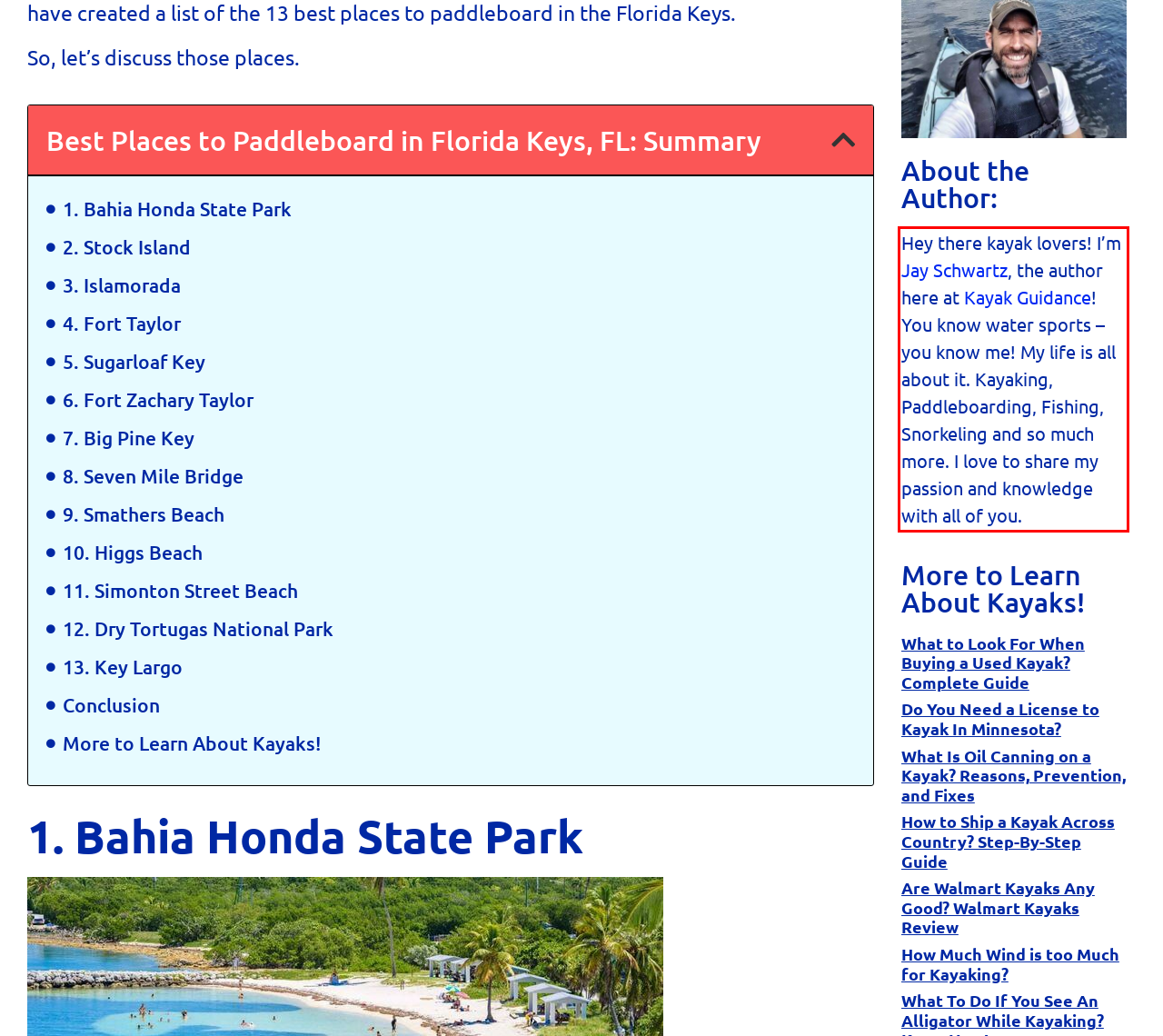Given a screenshot of a webpage with a red bounding box, extract the text content from the UI element inside the red bounding box.

Hey there kayak lovers! I’m Jay Schwartz, the author here at Kayak Guidance! You know water sports – you know me! My life is all about it. Kayaking, Paddleboarding, Fishing, Snorkeling and so much more. I love to share my passion and knowledge with all of you.